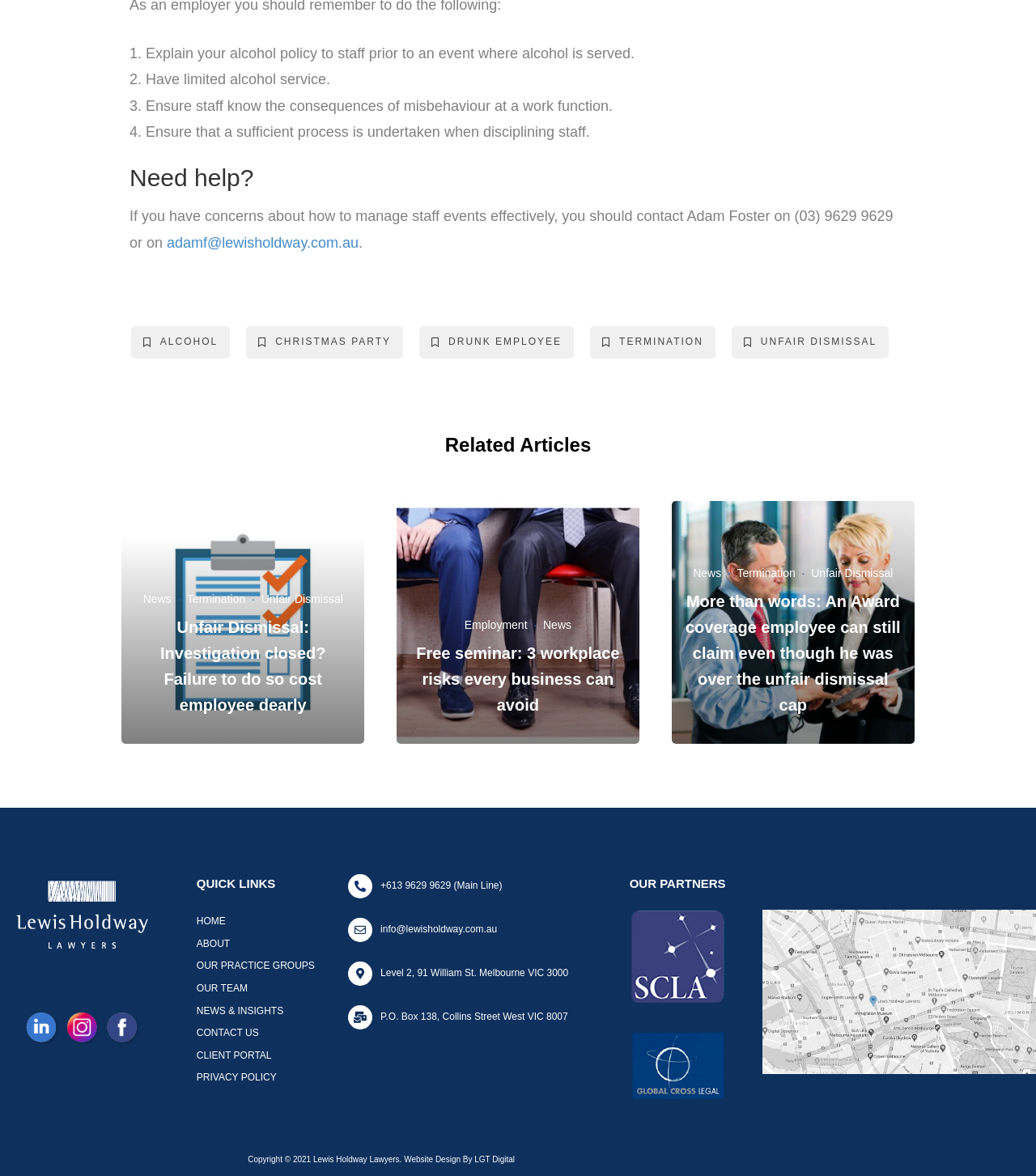What is the topic of the first list item?
Give a one-word or short-phrase answer derived from the screenshot.

Alcohol policy